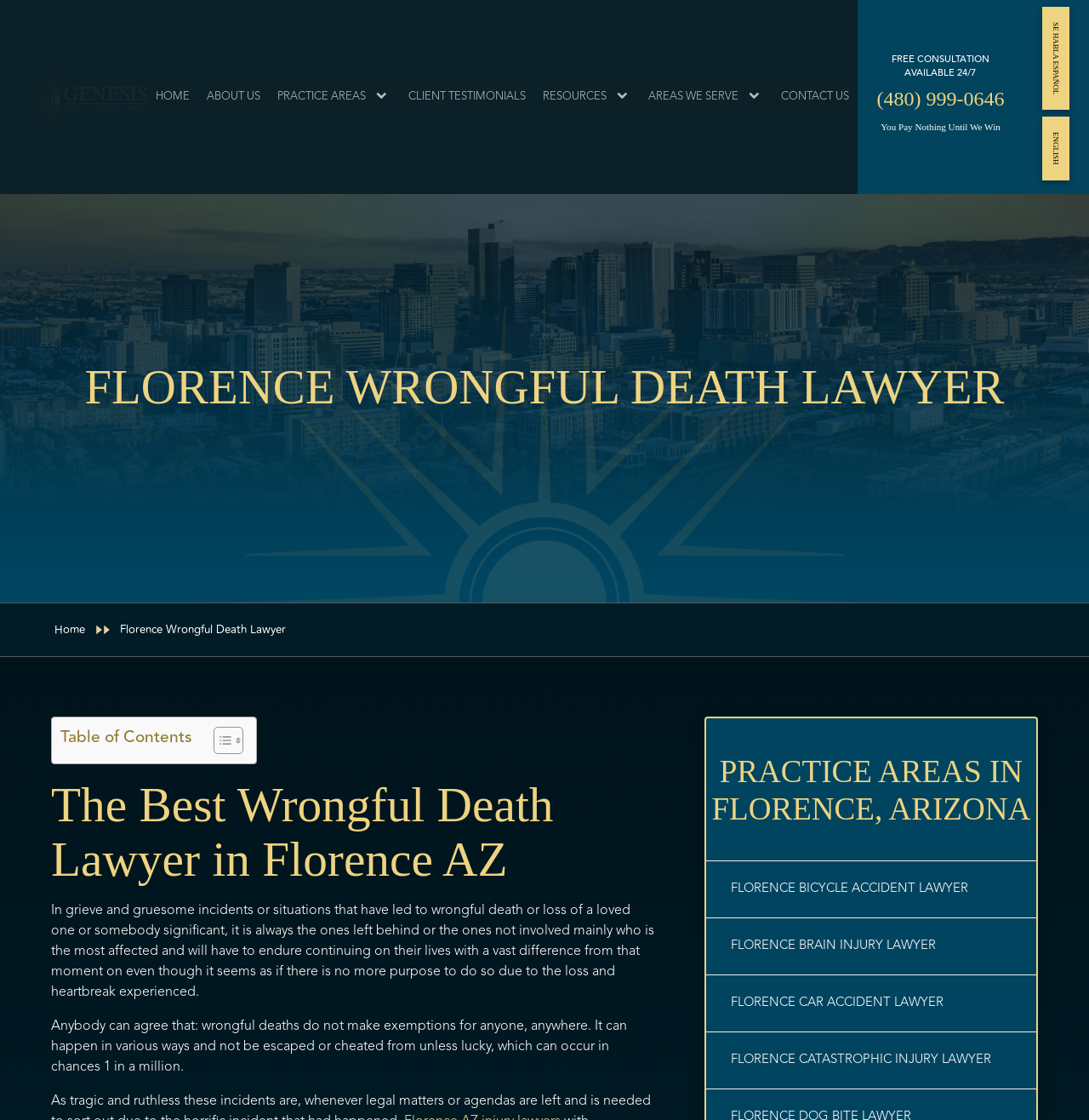What is the title or heading displayed on the webpage?

FLORENCE WRONGFUL DEATH LAWYER